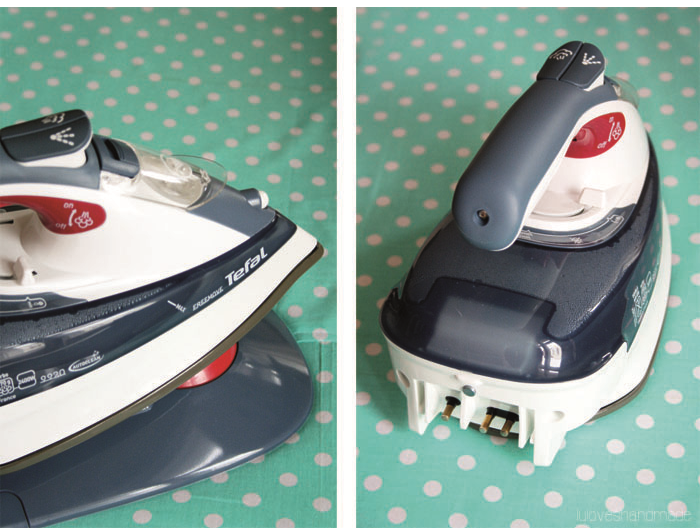Offer a detailed narrative of what is shown in the image.

The image features a modern iron, specifically the Tefal model, showcased from two different angles. On the left, the iron’s sleek design is displayed prominently, highlighting its ergonomic handle, easy-to-read controls, and clear water reservoir, which illustrate its usability. The right side of the image offers a top-down perspective, revealing details of the iron’s base, including the steam vents and the base plate’s shape designed for efficient fabric care. The iron sits against a vibrant polka-dotted background, adding a cheerful touch that complements its stylish appearance. This appliance is highlighted in the context of a user experience, reflecting a blend of functionality and design that enhances the ironing process, particularly for sewing projects and everyday garments.